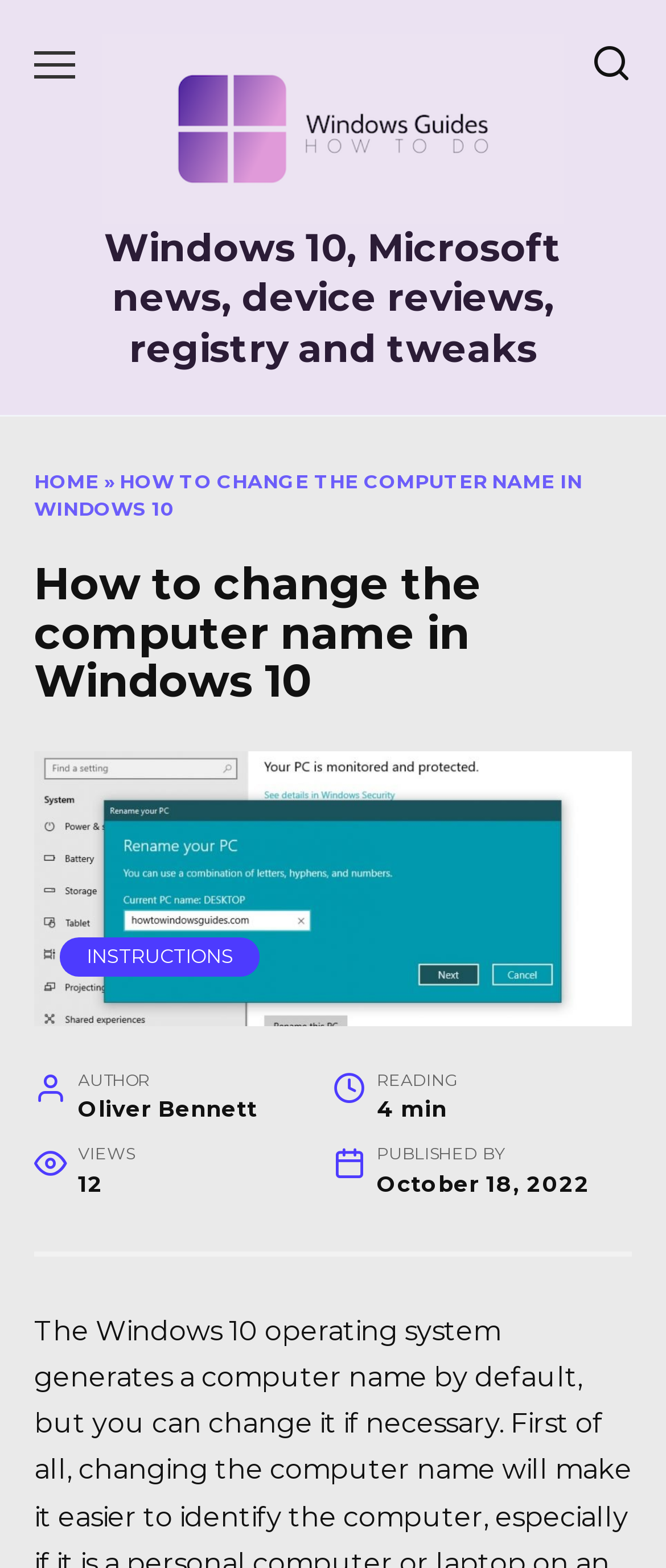What is the name of the author of this article?
Your answer should be a single word or phrase derived from the screenshot.

Oliver Bennett